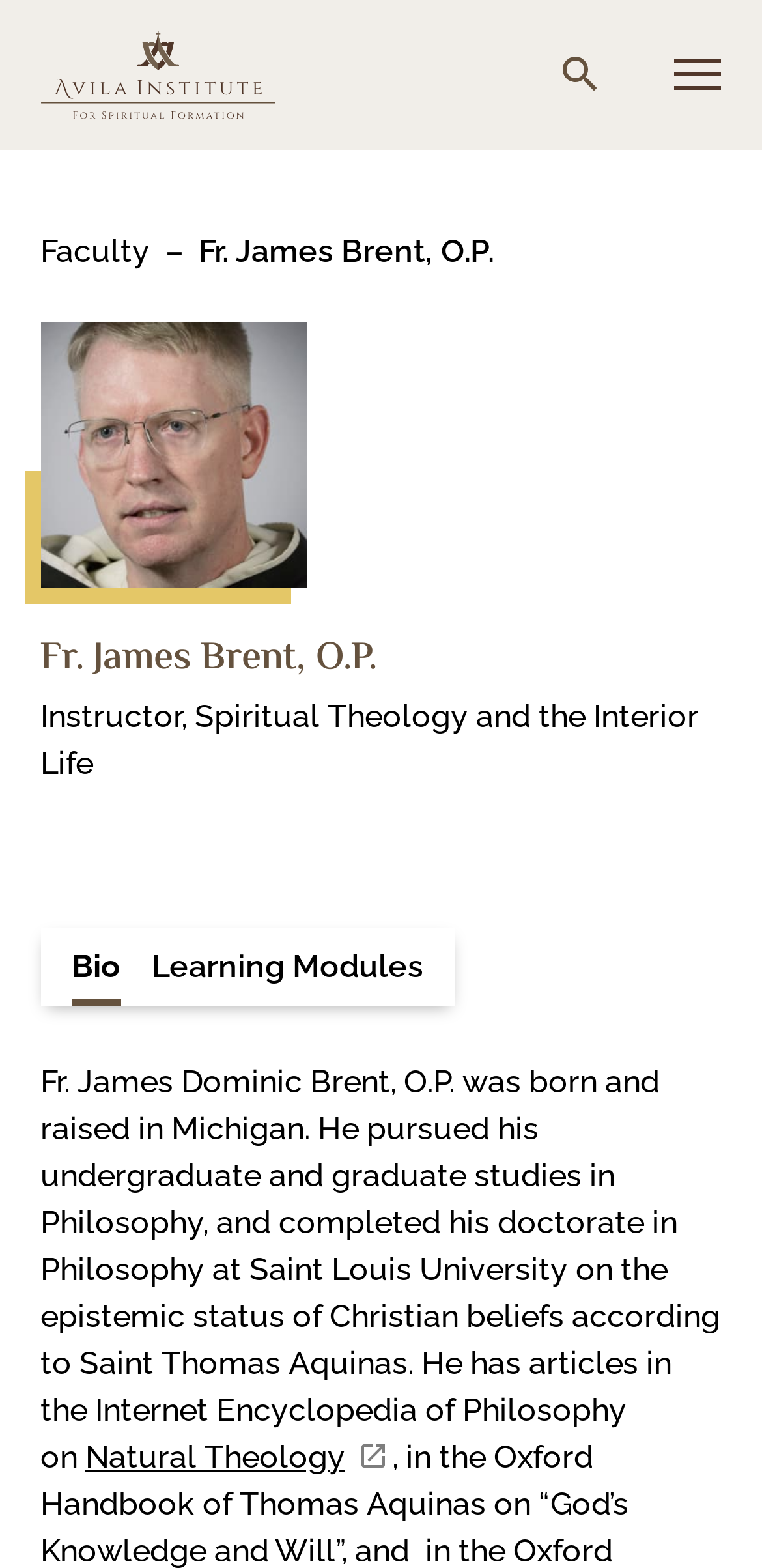What is Fr. James Brent's field of study?
Give a single word or phrase as your answer by examining the image.

Philosophy